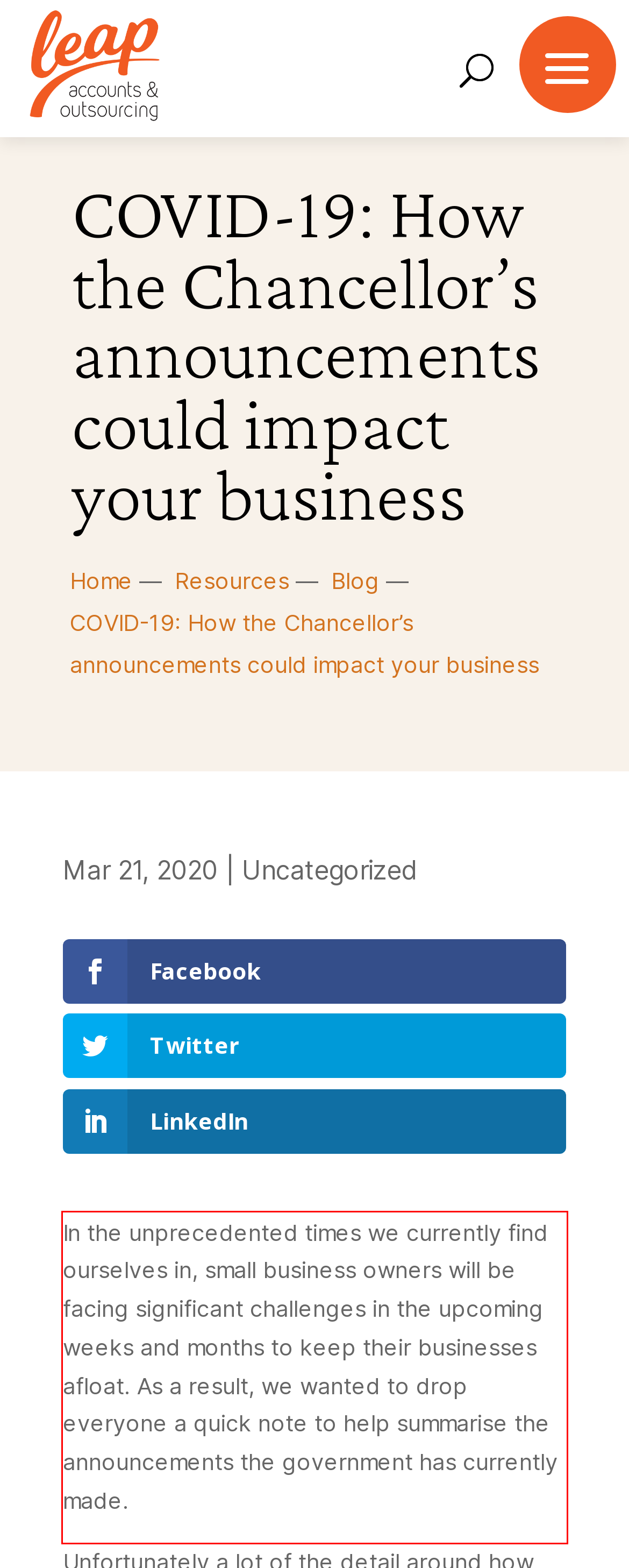You have a webpage screenshot with a red rectangle surrounding a UI element. Extract the text content from within this red bounding box.

In the unprecedented times we currently find ourselves in, small business owners will be facing significant challenges in the upcoming weeks and months to keep their businesses afloat. As a result, we wanted to drop everyone a quick note to help summarise the announcements the government has currently made.